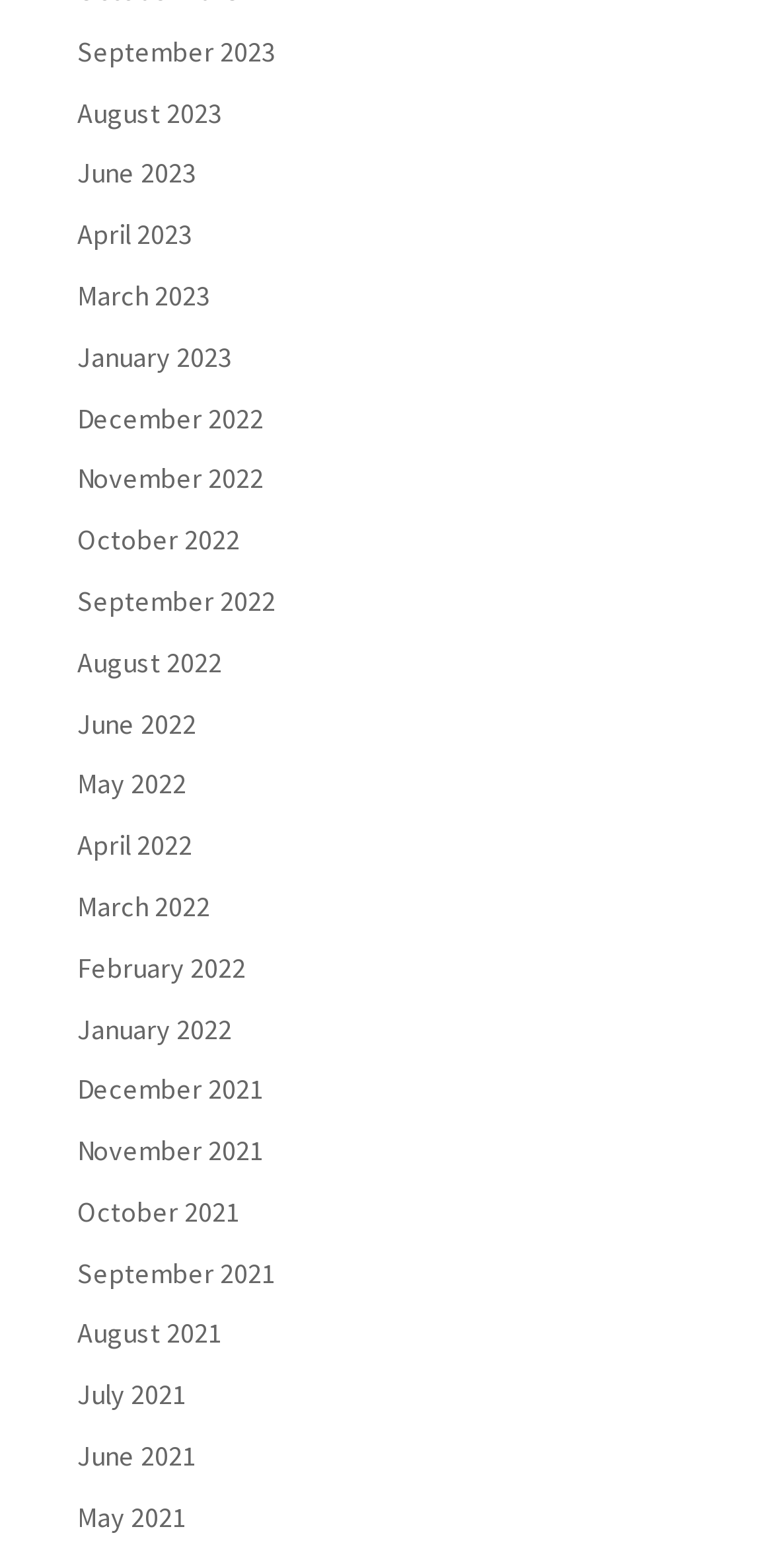Given the element description Menu, specify the bounding box coordinates of the corresponding UI element in the format (top-left x, top-left y, bottom-right x, bottom-right y). All values must be between 0 and 1.

None